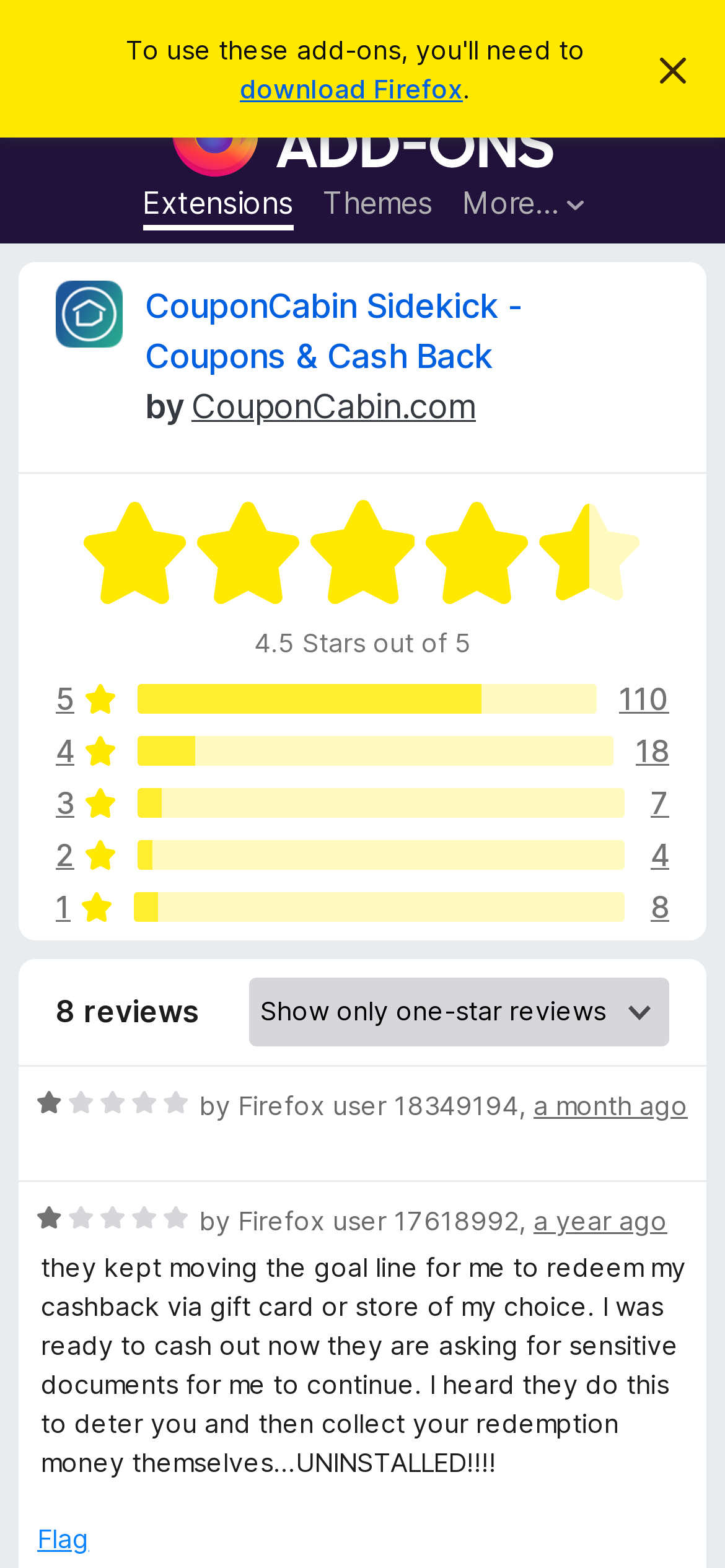Provide your answer to the question using just one word or phrase: How many reviews are there for CouponCabin Sidekick?

8